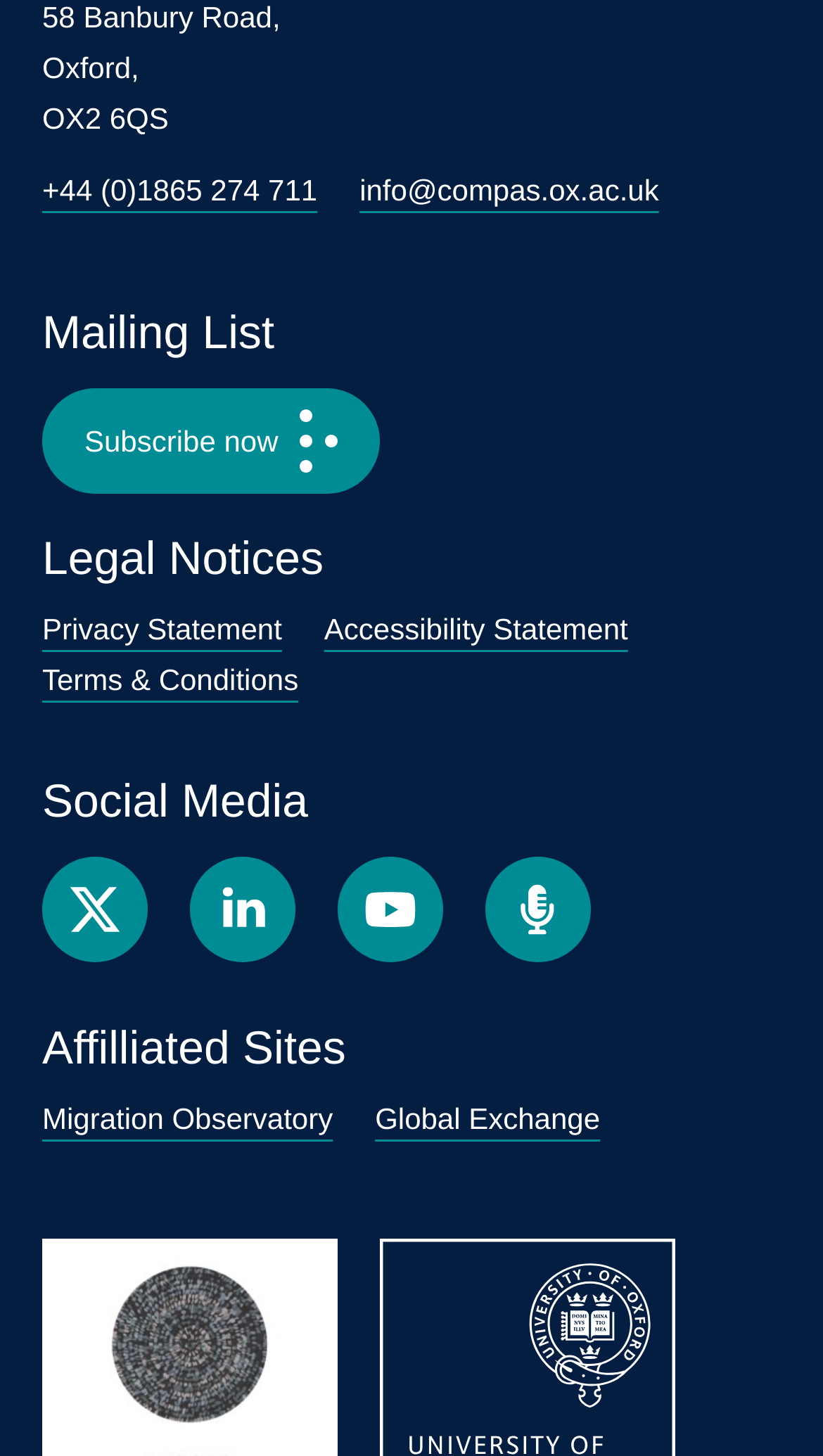What is the address of the organization?
Answer briefly with a single word or phrase based on the image.

58 Banbury Road, Oxford, OX2 6QS